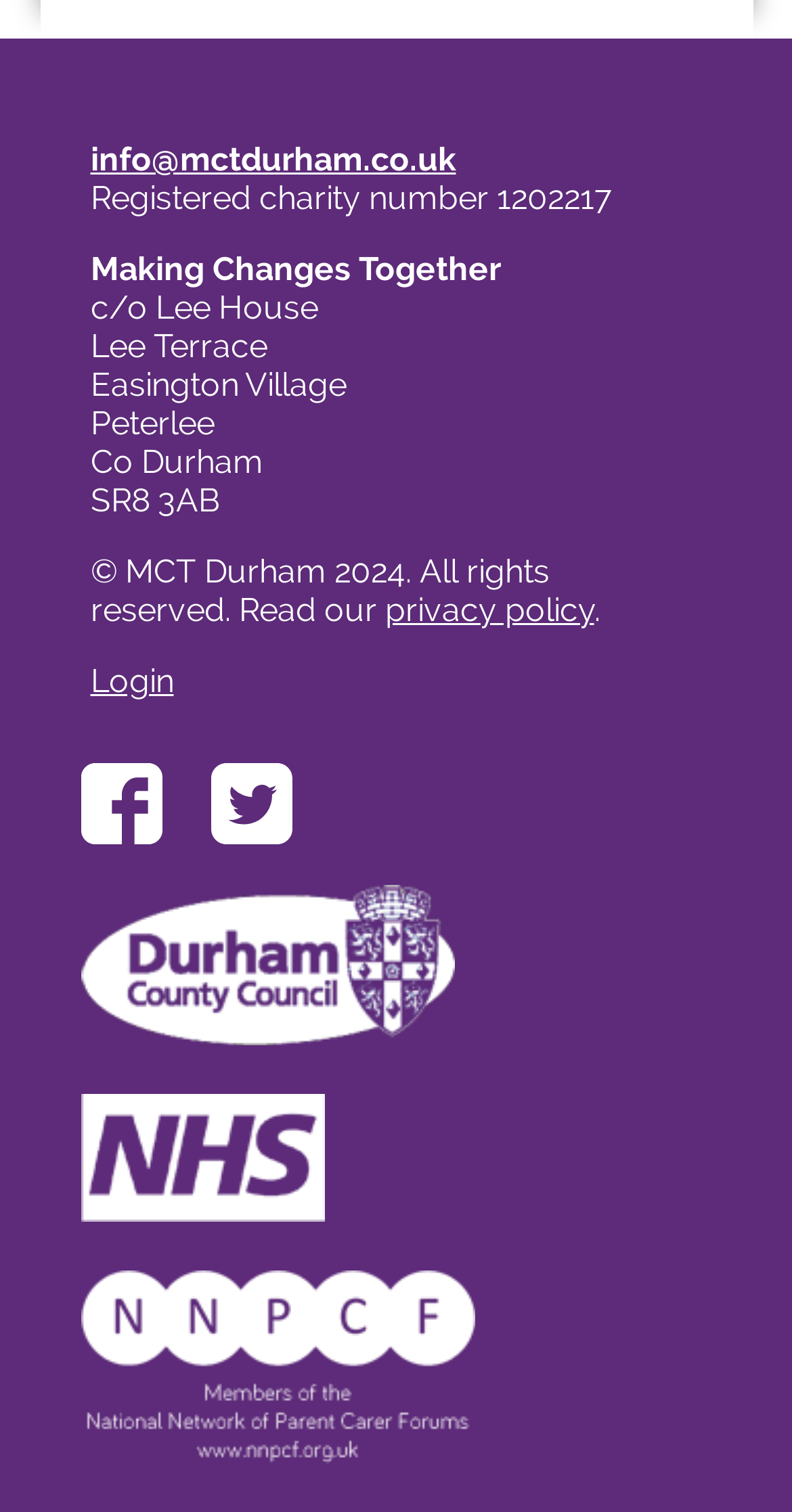Please locate the bounding box coordinates of the element's region that needs to be clicked to follow the instruction: "View the NHS logo". The bounding box coordinates should be provided as four float numbers between 0 and 1, i.e., [left, top, right, bottom].

[0.101, 0.724, 0.409, 0.814]